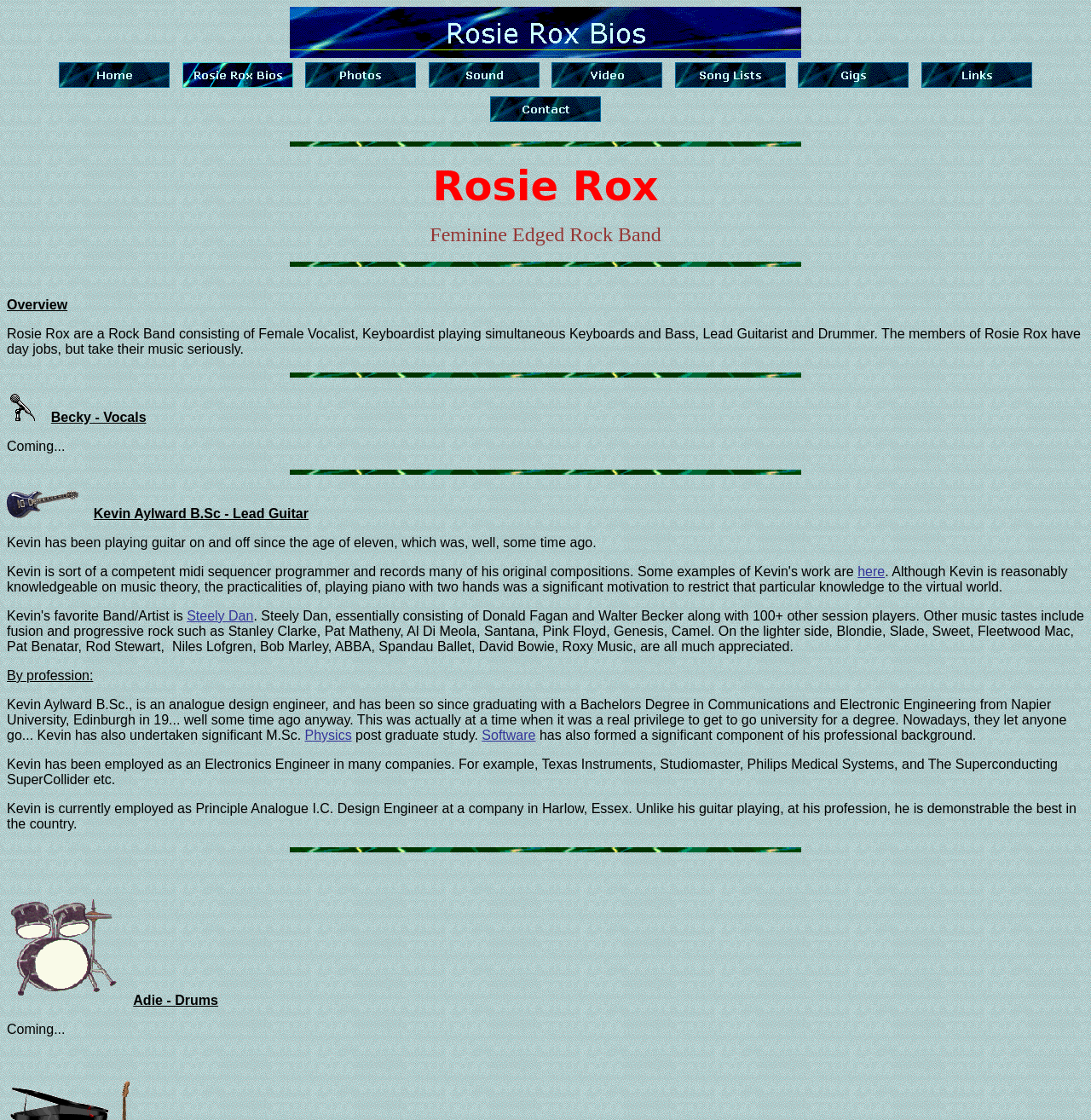Refer to the element description alt="Song Lists" name="MSFPnav5" and identify the corresponding bounding box in the screenshot. Format the coordinates as (top-left x, top-left y, bottom-right x, bottom-right y) with values in the range of 0 to 1.

[0.615, 0.056, 0.724, 0.069]